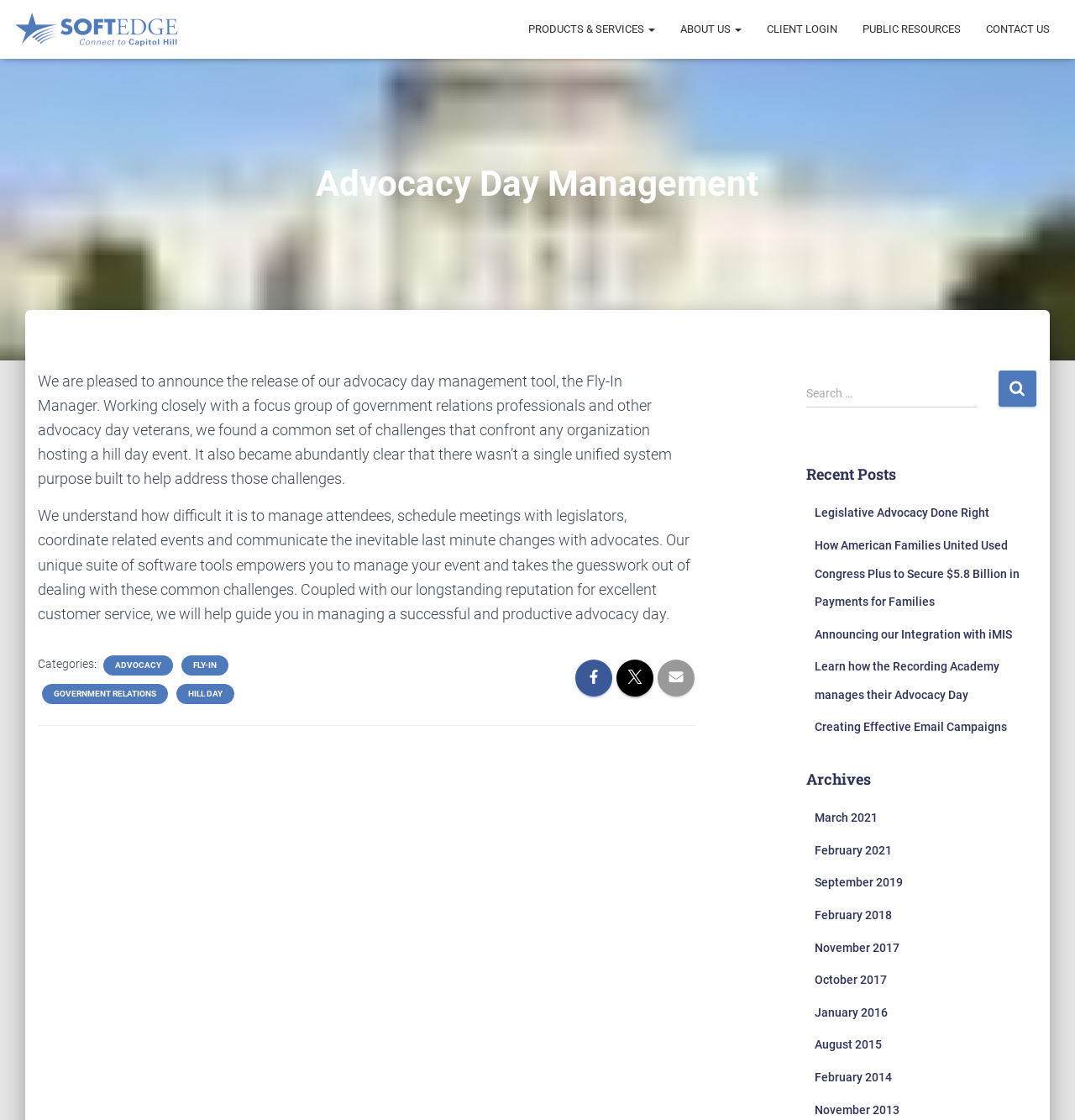Please locate the bounding box coordinates for the element that should be clicked to achieve the following instruction: "Search for something". Ensure the coordinates are given as four float numbers between 0 and 1, i.e., [left, top, right, bottom].

[0.75, 0.337, 0.965, 0.39]